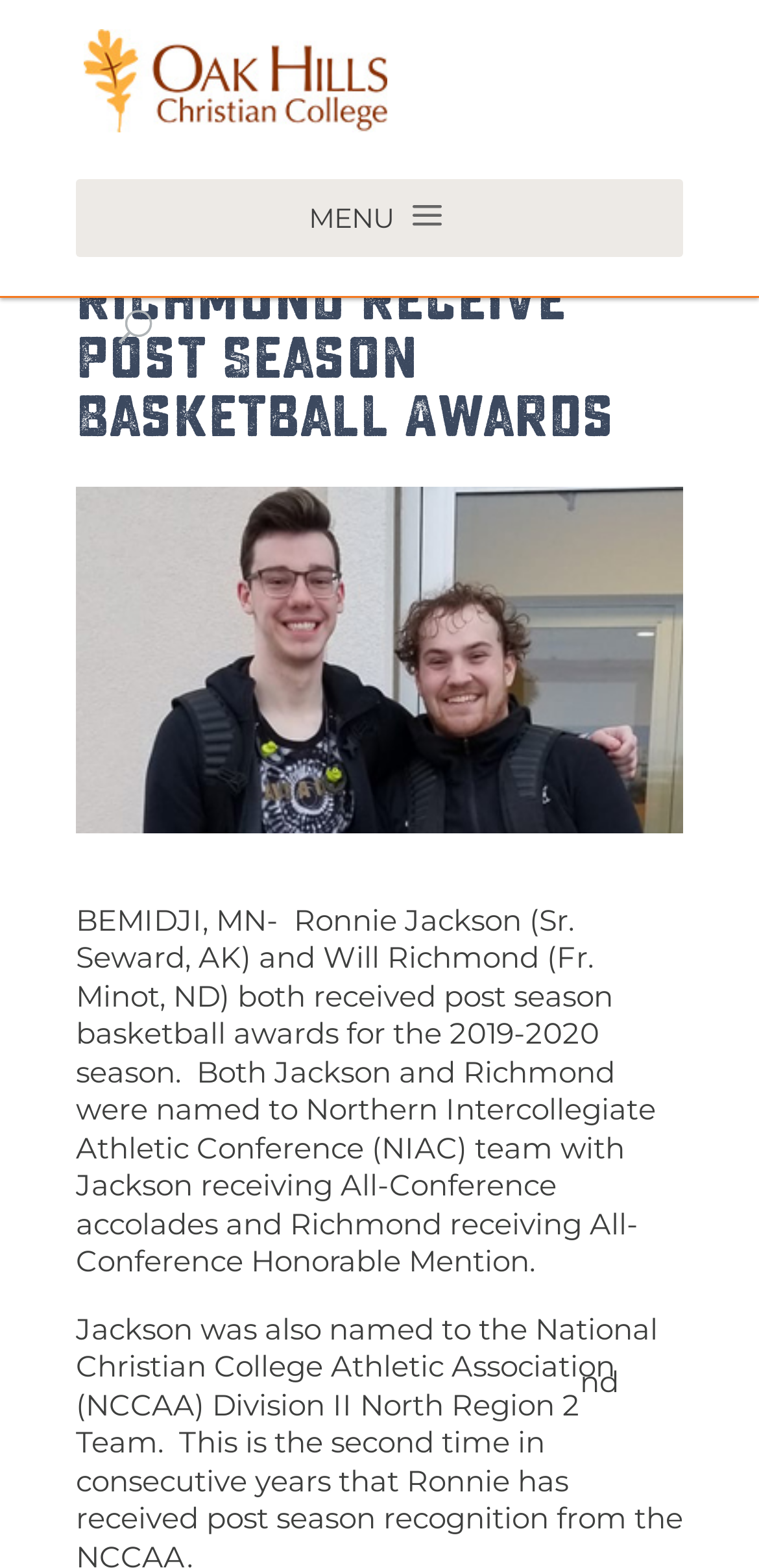Provide a short answer using a single word or phrase for the following question: 
What is Ronnie Jackson's hometown?

Seward, AK